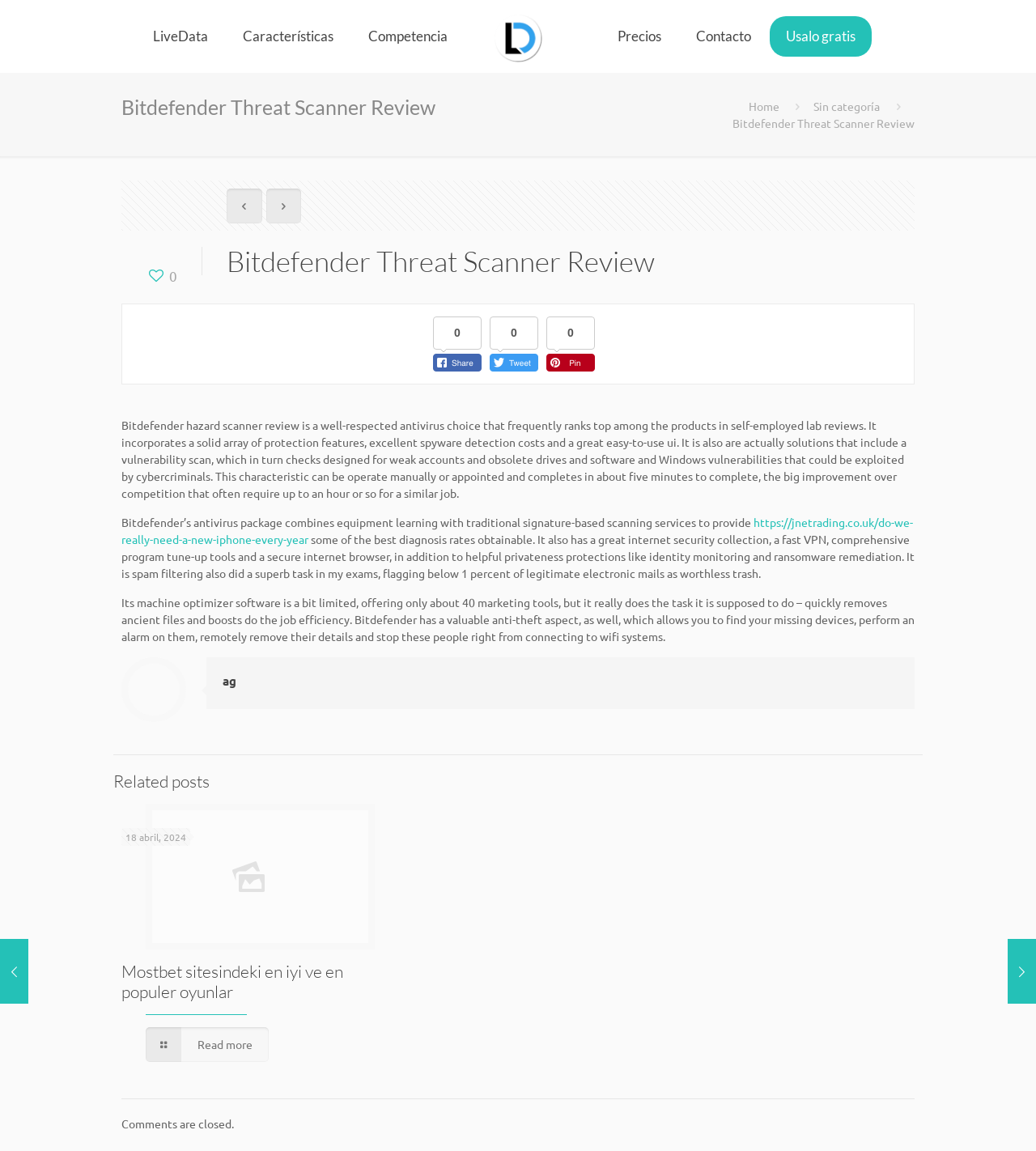Determine the bounding box coordinates of the clickable element to complete this instruction: "Click on the LiveData link". Provide the coordinates in the format of four float numbers between 0 and 1, [left, top, right, bottom].

[0.132, 0.0, 0.216, 0.063]